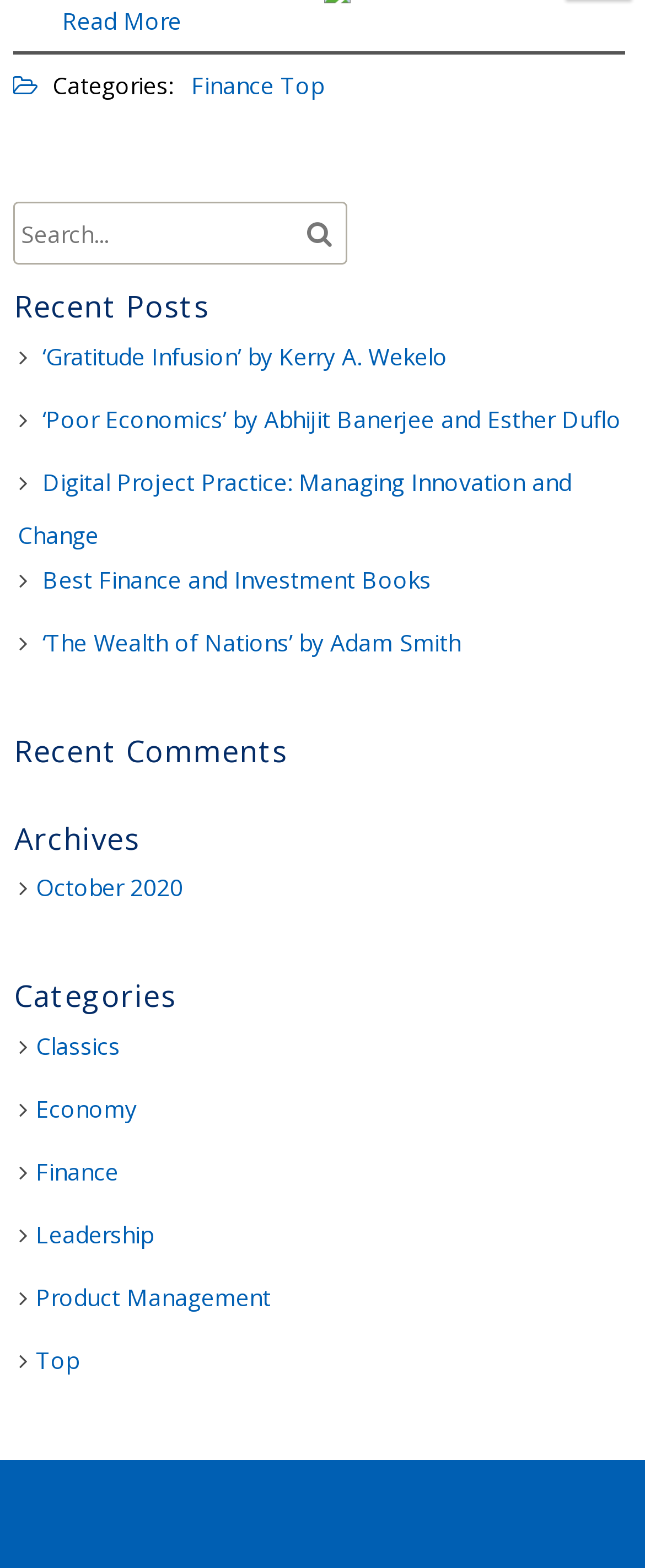How many categories are listed on the webpage?
Refer to the image and provide a thorough answer to the question.

The webpage lists 7 categories: Classics, Economy, Finance, Leadership, Product Management, and Top. These categories are listed under the 'Categories' section.